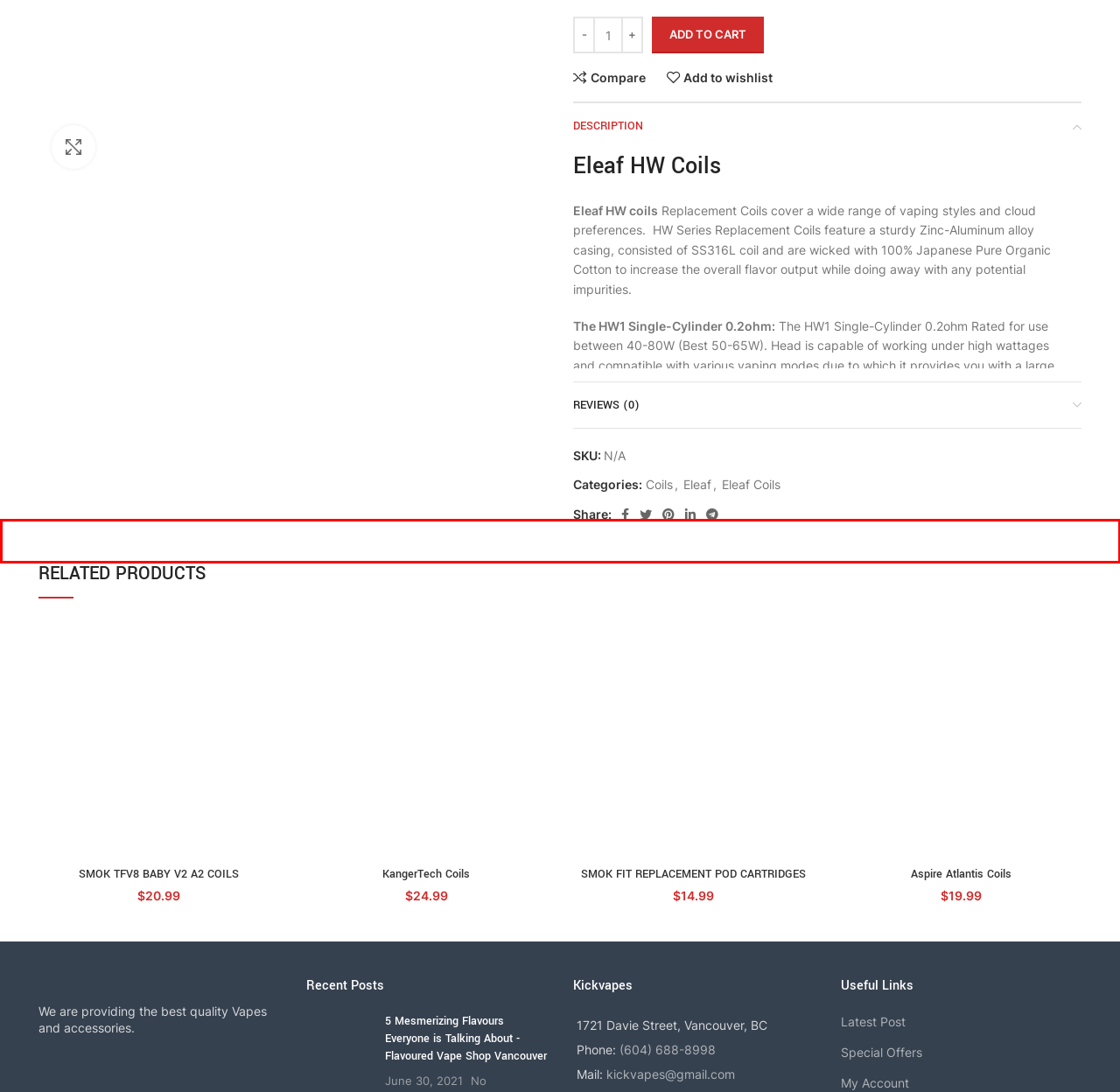With the given screenshot of a webpage, locate the red rectangle bounding box and extract the text content using OCR.

This page requires cookies to be enabled in your browser settings. Please check this setting and enable cookies (if disabled)